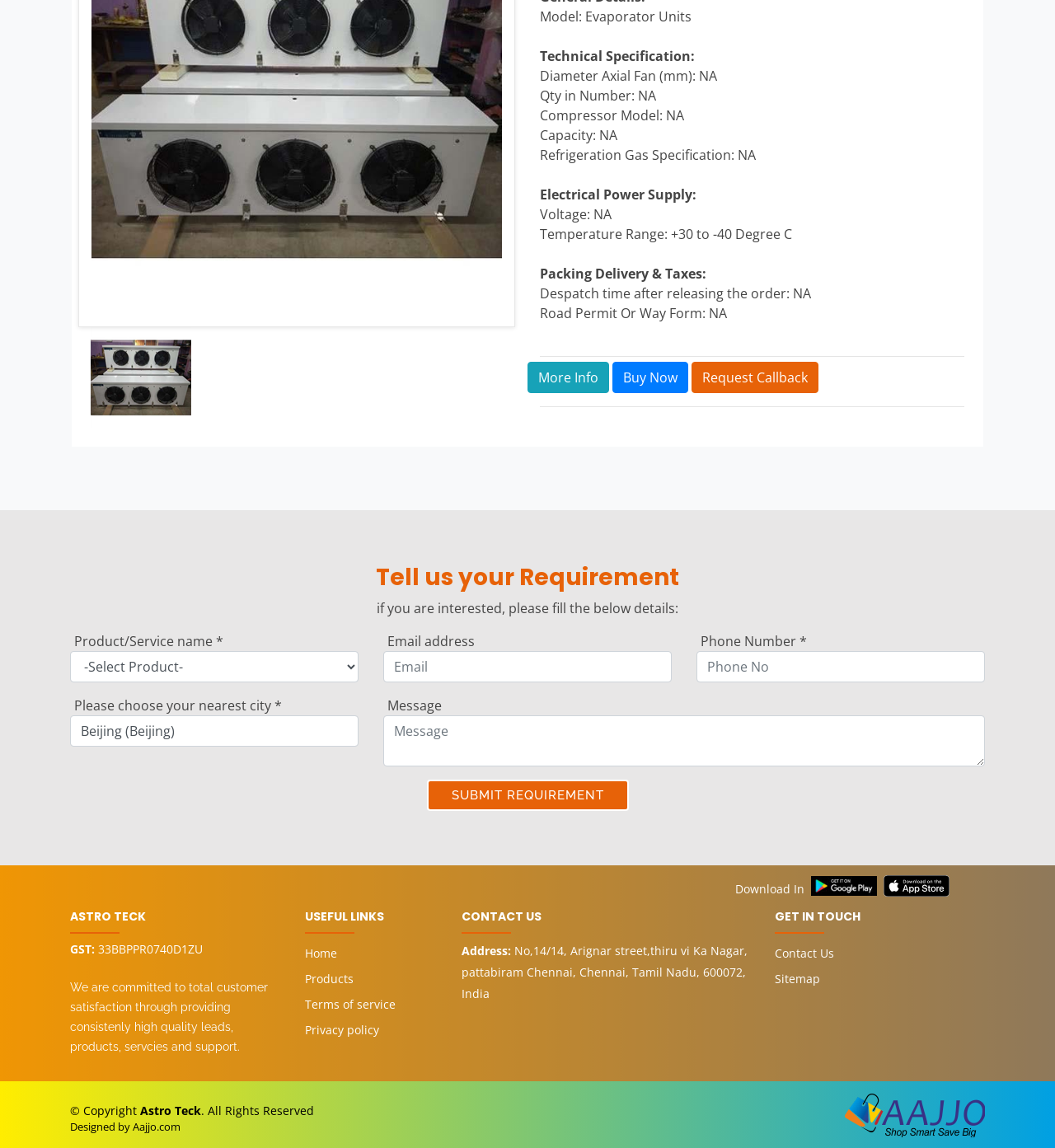Determine the bounding box for the UI element described here: "Getting Involved".

None